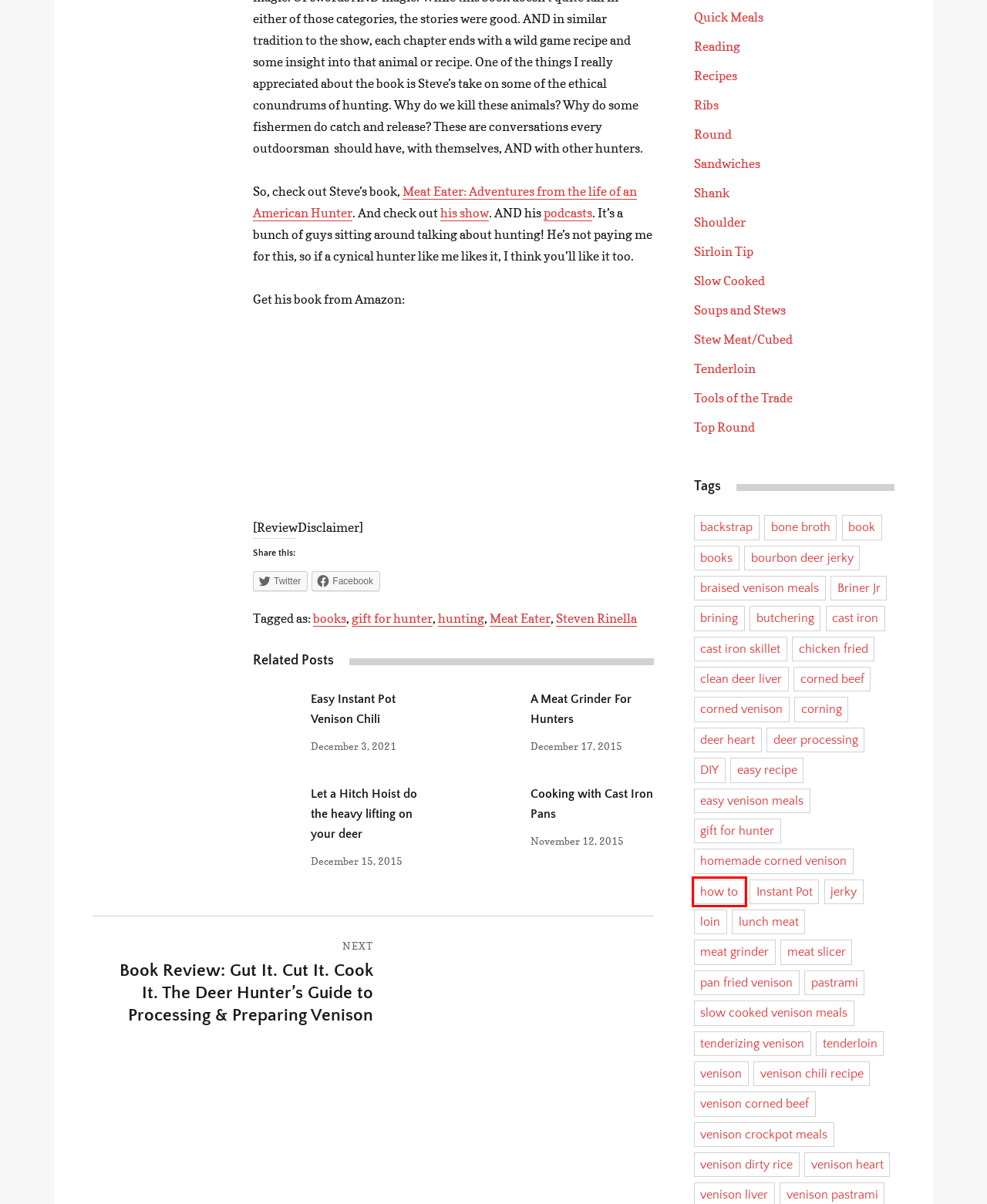Observe the screenshot of a webpage with a red bounding box highlighting an element. Choose the webpage description that accurately reflects the new page after the element within the bounding box is clicked. Here are the candidates:
A. books – Venison Thursday
B. deer processing – Venison Thursday
C. Instant Pot – Venison Thursday
D. venison chili recipe – Venison Thursday
E. Steven Rinella – Venison Thursday
F. A Meat Grinder For Hunters – Venison Thursday
G. how to – Venison Thursday
H. easy venison meals – Venison Thursday

G